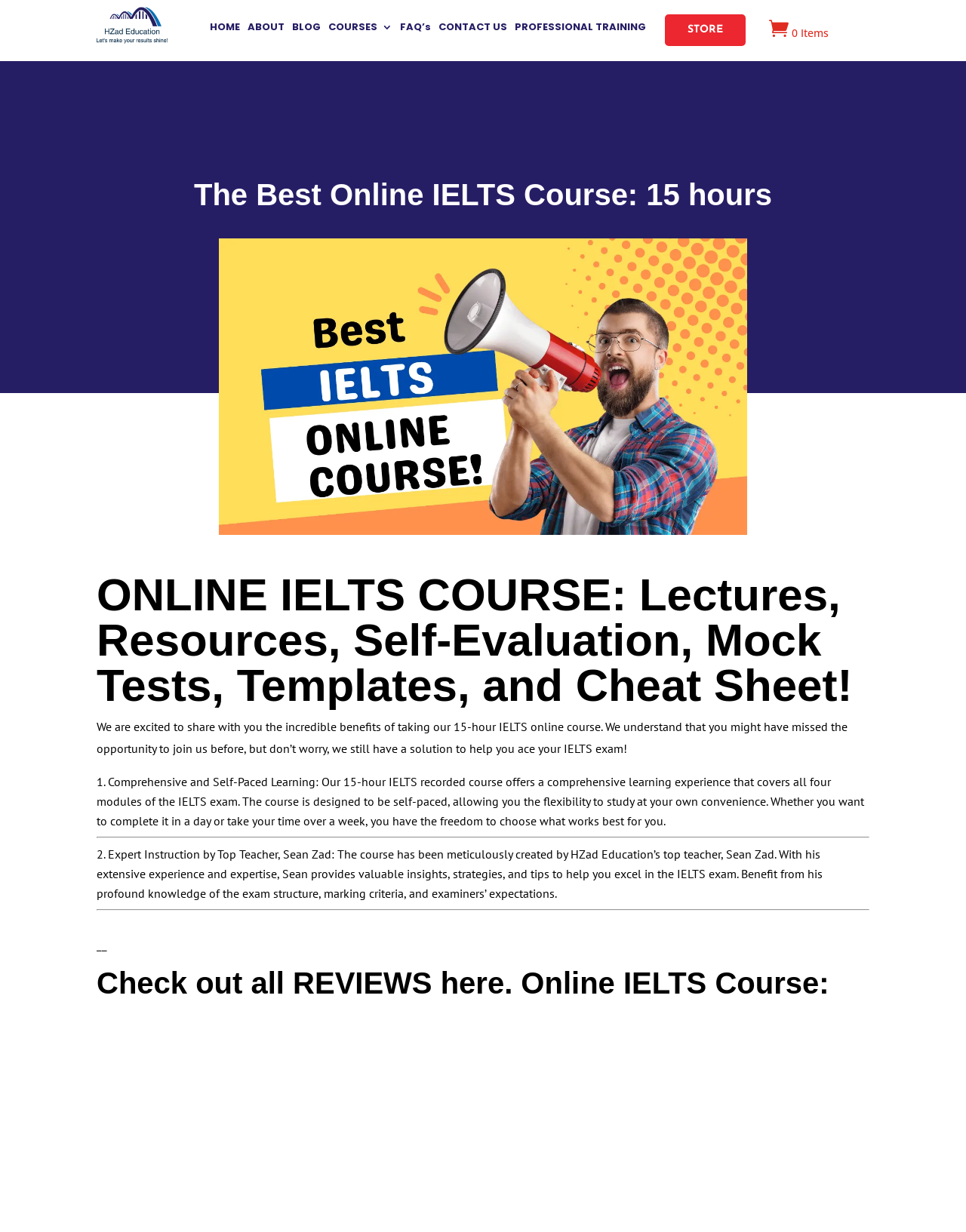What is the orientation of the separator element? Look at the image and give a one-word or short phrase answer.

horizontal